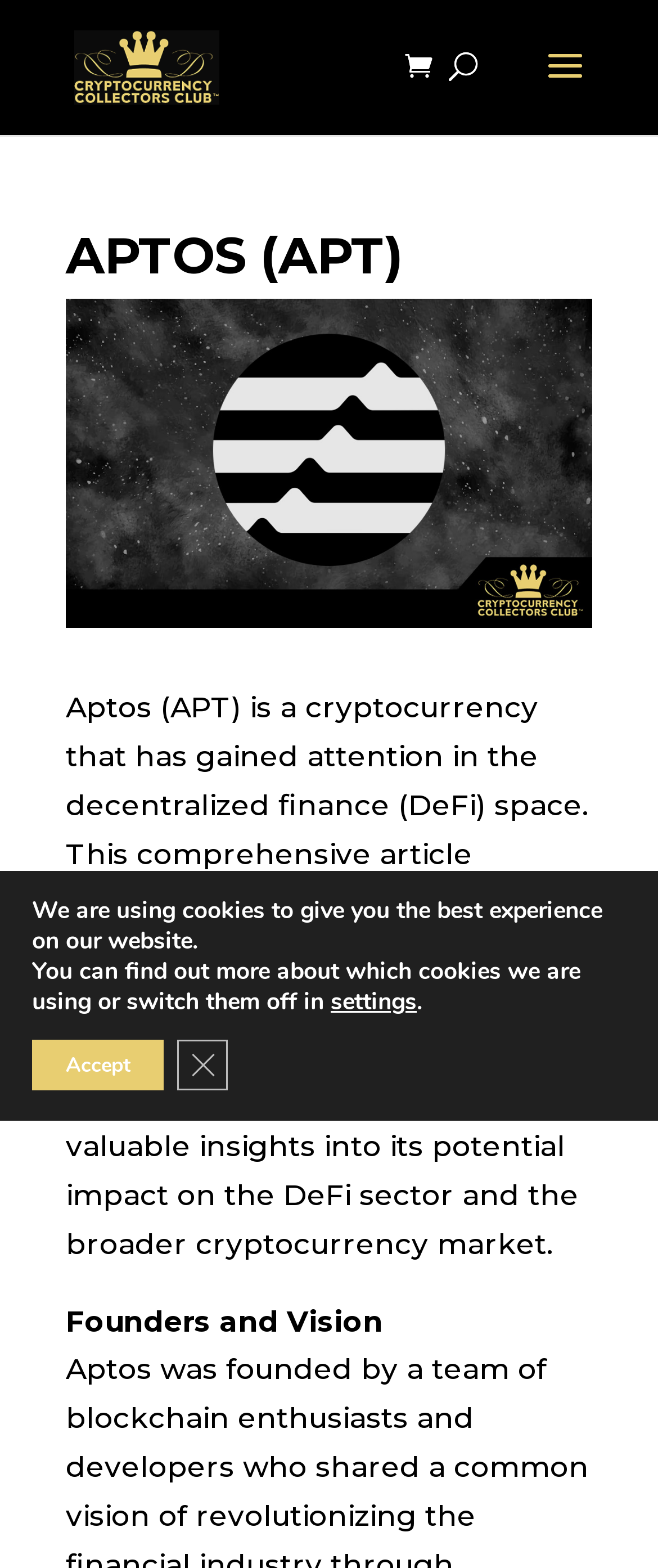Describe the webpage meticulously, covering all significant aspects.

The webpage is about Aptos (APT), a cryptocurrency that has gained attention in the decentralized finance (DeFi) space. At the top left, there is a link to the "Cryptocurrency Collectors Club Official Website" accompanied by an image with the same name. To the right of this link, there is another link with a cryptic symbol '\ue07a'. Below these links, there is a search bar that spans almost the entire width of the page.

The main content of the webpage starts with a heading "APTOS (APT)" followed by a lengthy paragraph that summarizes the article, which explores the founders, historical milestones, controversies, similar coins, and the exchanges where APT is available. Below this paragraph, there are two sections: "Founders and Vision" and "CCC Wizard", which are separated by a significant gap. The "CCC Wizard" section features an image of an AI Chatbot Avatar.

At the bottom of the page, there is a GDPR Cookie Banner that spans the entire width of the page. This banner contains three sections: a brief description of the use of cookies, a link to learn more about the cookies used, and a section with three buttons: "settings", "Accept", and "Close GDPR Cookie Banner".